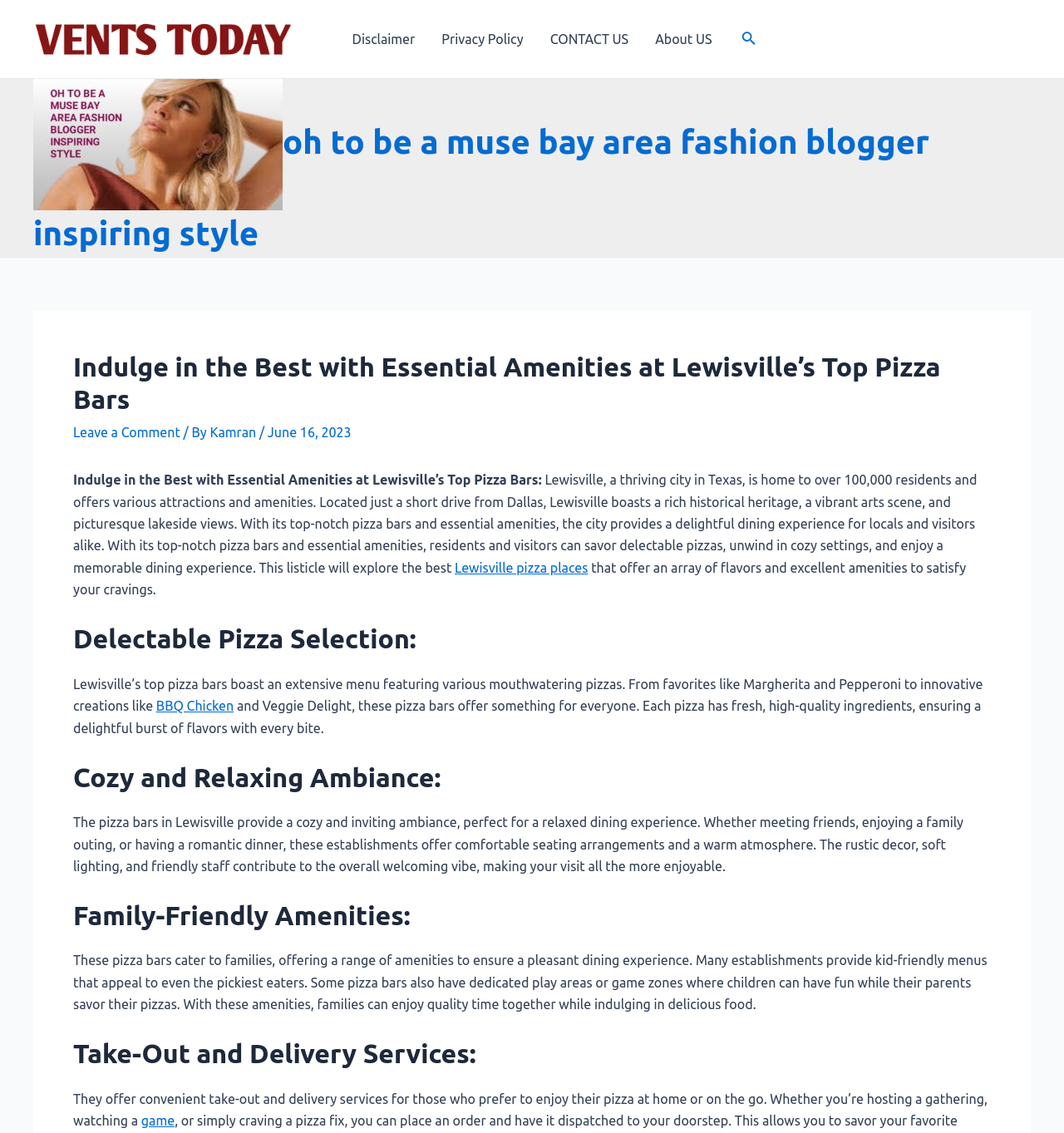Provide a short, one-word or phrase answer to the question below:
What is the atmosphere of the pizza bars mentioned in the article?

Cozy and relaxing